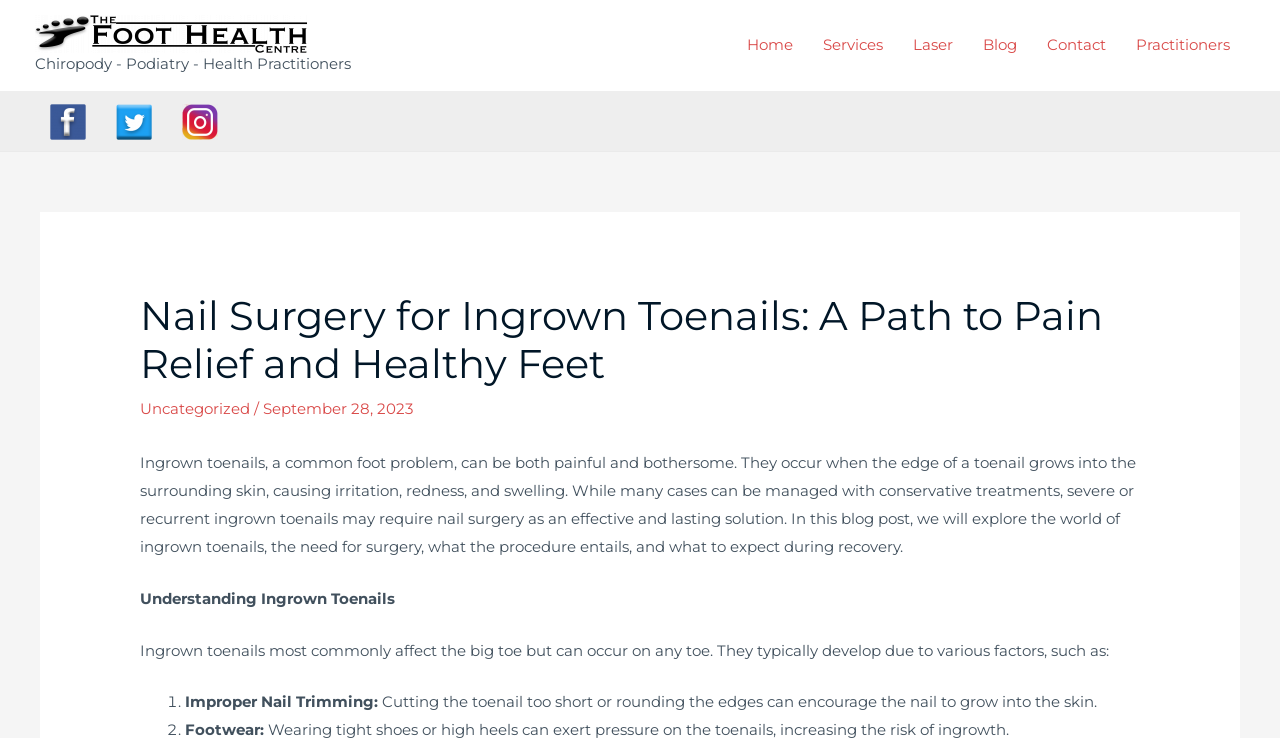Use a single word or phrase to answer the following:
What is the main topic of the blog post?

Ingrown Toenails